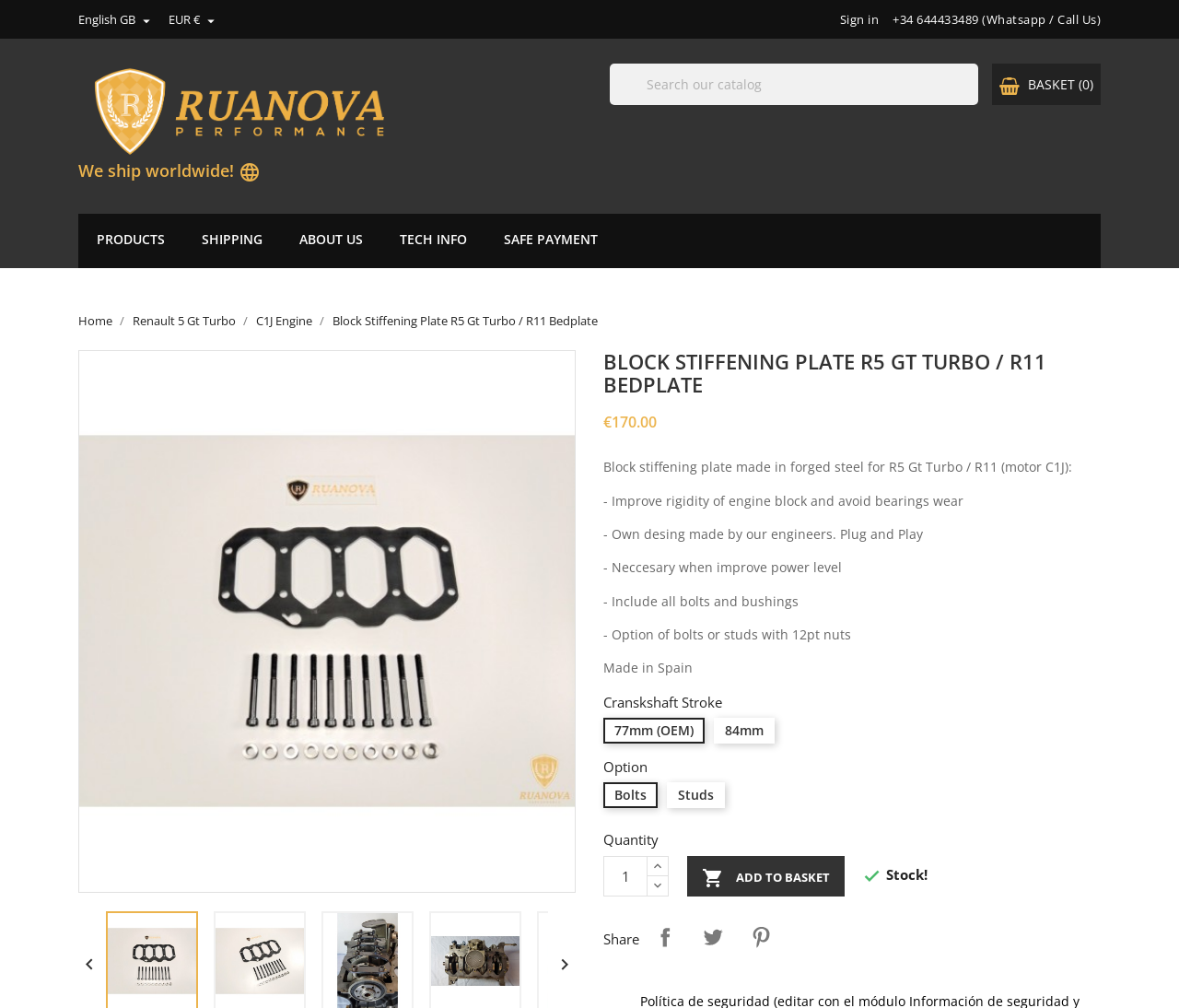Using the provided description 01752 562 223office@graddonvending.co.uk, find the bounding box coordinates for the UI element. Provide the coordinates in (top-left x, top-left y, bottom-right x, bottom-right y) format, ensuring all values are between 0 and 1.

None